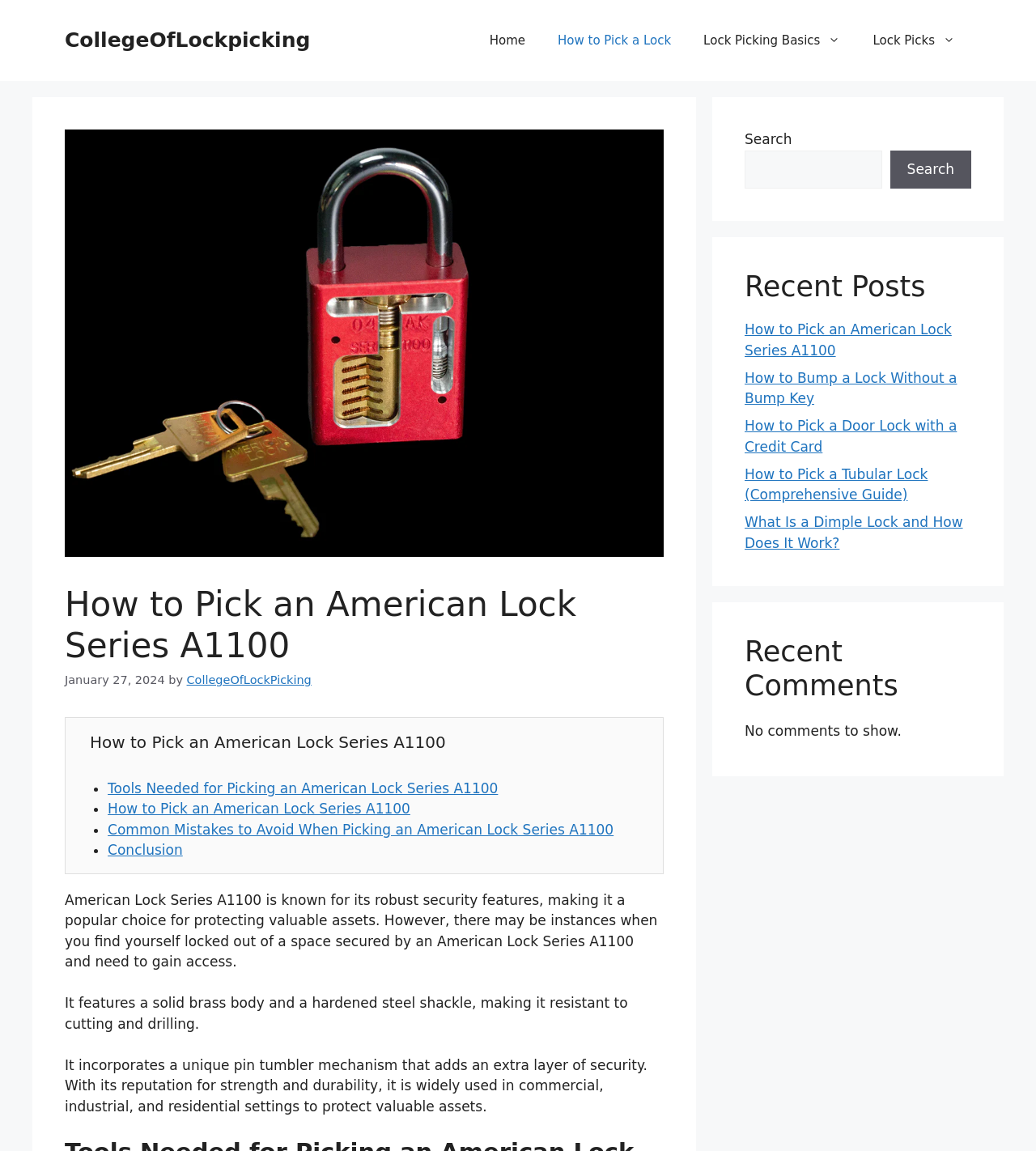Using the details in the image, give a detailed response to the question below:
What is the name of the lock series being discussed?

The webpage is discussing the American Lock Series A1100, which is known for its robust security features, making it a popular choice for protecting valuable assets.